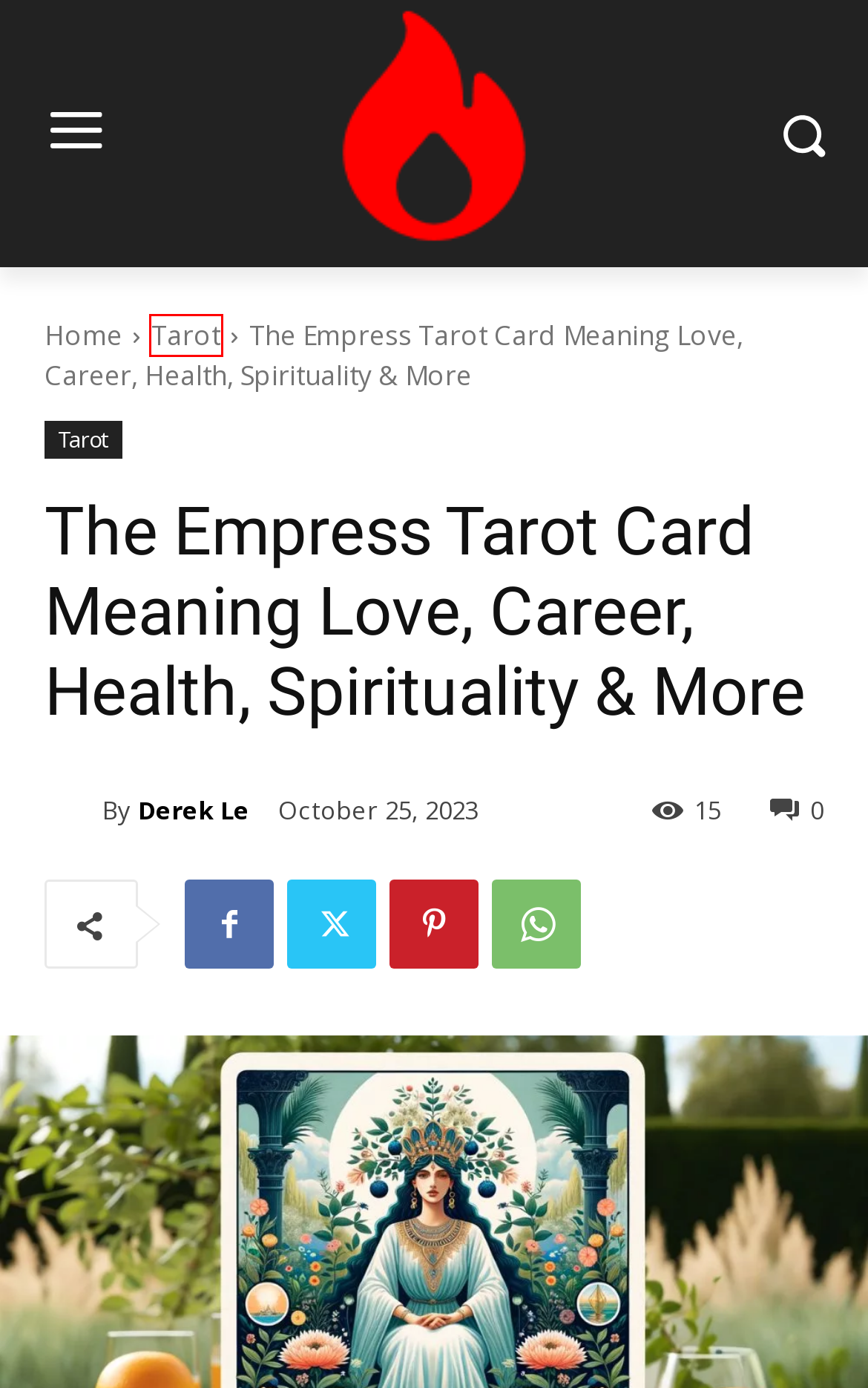Examine the screenshot of a webpage with a red bounding box around a UI element. Your task is to identify the webpage description that best corresponds to the new webpage after clicking the specified element. The given options are:
A. Write For Us - Numerology Hub
B. Derek Le, Author at Numerology Hub
C. Life Path Number 7 Archives - Numerology Hub
D. Disclaimer - Numerology Hub
E. Life Path Compatibility Archives - Numerology Hub
F. The Moon in Astrology Meaning, Significance, and House Placement | Numerology Hub
G. Tarot Archives - Numerology Hub
H. Uranus in Astrology Significance, Zodiac Signs, and Houses | Numerology Hub

G